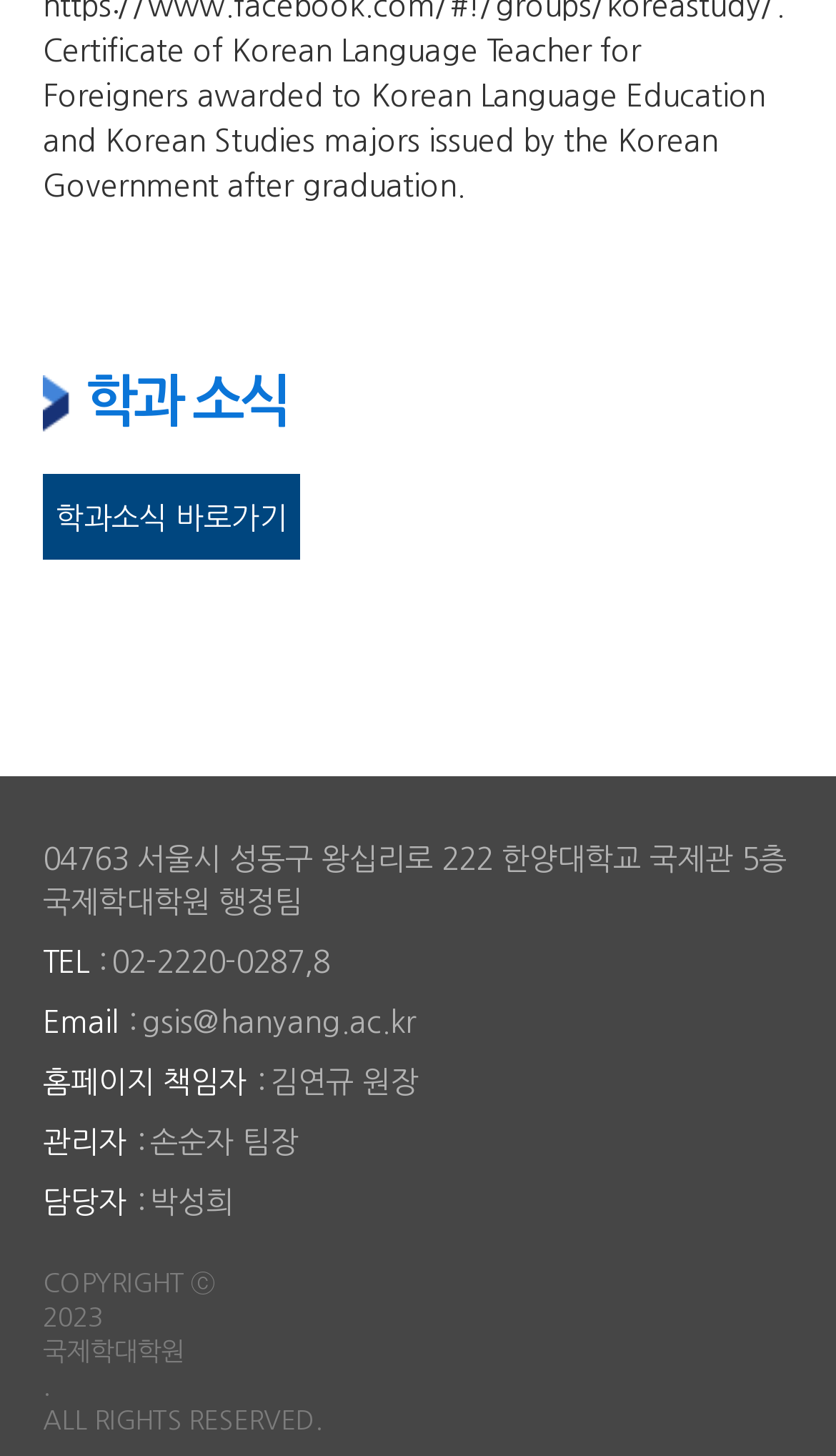What is the email address of the international graduate school?
Identify the answer in the screenshot and reply with a single word or phrase.

gsis@hanyang.ac.kr